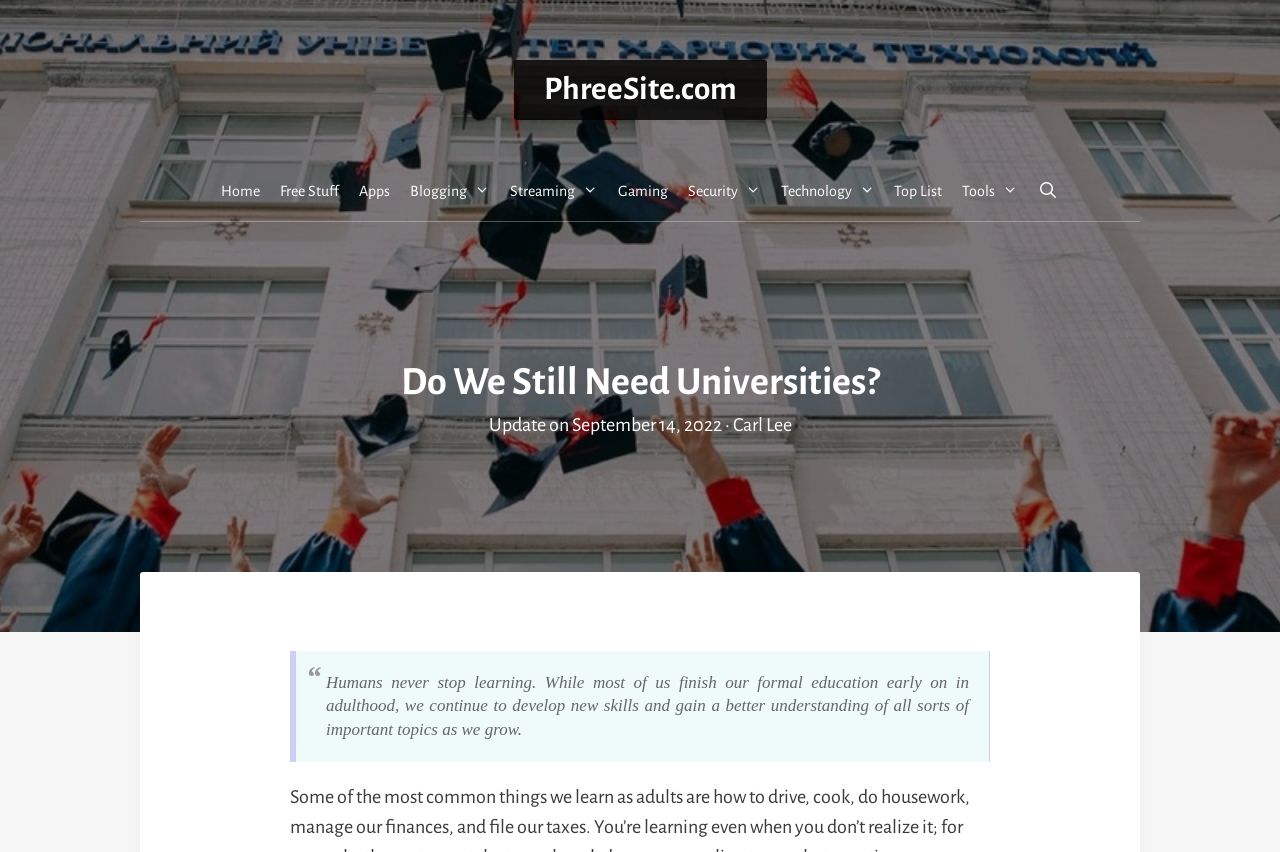Determine the bounding box coordinates of the clickable element to achieve the following action: 'check the author'. Provide the coordinates as four float values between 0 and 1, formatted as [left, top, right, bottom].

[0.572, 0.487, 0.618, 0.511]